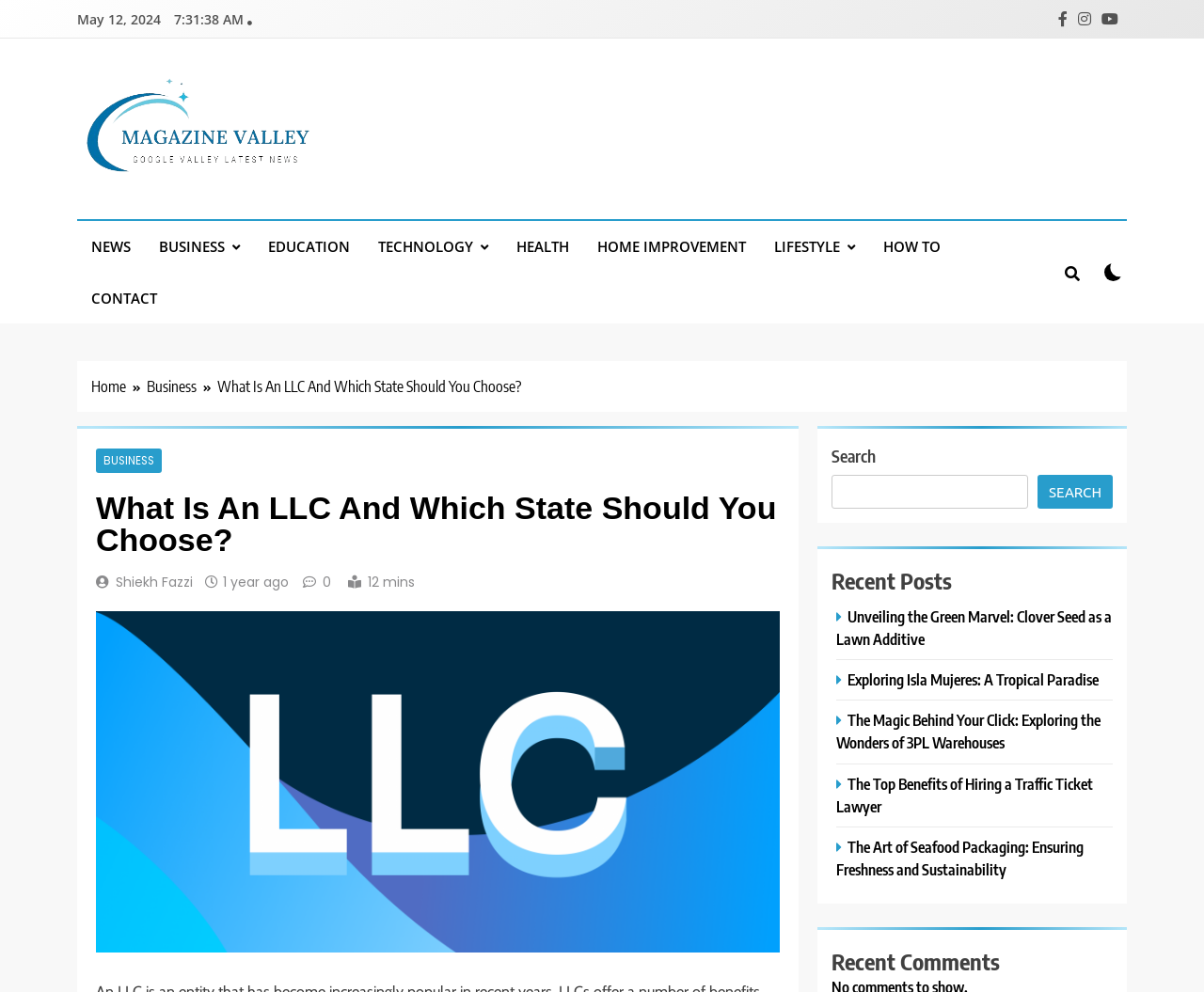Reply to the question below using a single word or brief phrase:
How many recent posts are listed?

5